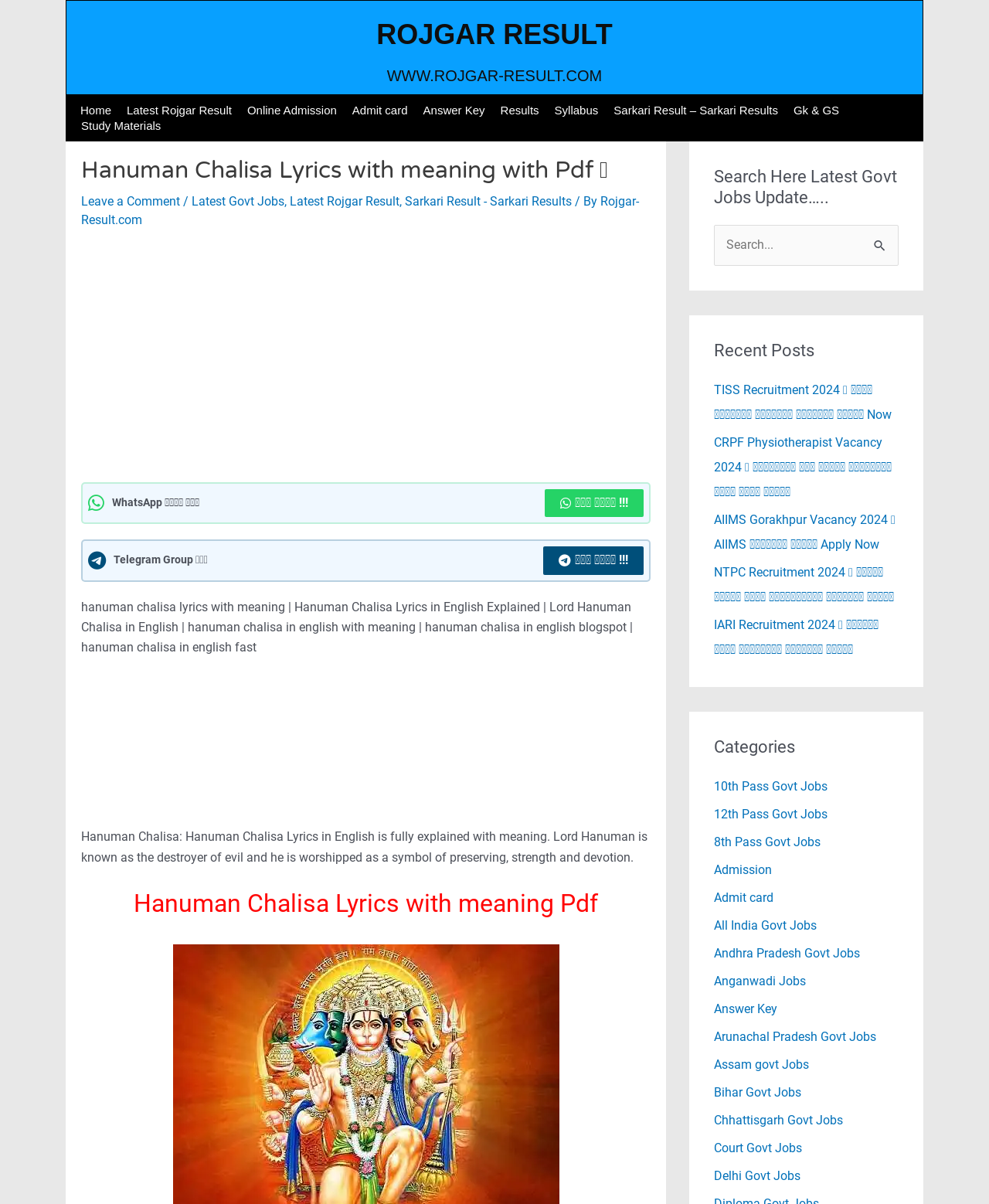Generate a thorough description of the webpage.

This webpage is about Hanuman Chalisa lyrics with meaning, and it appears to be a blog or article page. At the top, there is a heading "ROJGAR RESULT" followed by a link to the same text. Below that, there is another heading "WWW.ROJGAR-RESULT.COM" with a link to the same text. 

To the right of these headings, there is a navigation menu with links to various pages, including "Home", "Latest Rojgar Result", "Online Admission", "Admit card", "Answer Key", "Results", "Syllabus", "Sarkari Result – Sarkari Results", "Gk & GS", and "Study Materials". 

Below the navigation menu, there is a header section with a heading "Hanuman Chalisa Lyrics with meaning with Pdf 🙏" and a link to "Leave a Comment". There are also links to "Latest Govt Jobs", "Latest Rojgar Result", and "Sarkari Result - Sarkari Results" in this section. 

The main content of the page starts with a heading "Hanuman Chalisa Lyrics with meaning | Hanuman Chalisa Lyrics in English Explained | Lord Hanuman Chalisa in English | hanuman chalisa in english with meaning | hanuman chalisa in english blogspot | hanuman chalisa in english fast". Below this, there is a paragraph explaining the significance of Hanuman Chalisa and its meaning. 

There are two advertisements on the page, one above the main content and another below it. 

To the right of the main content, there is a search box with a heading "Search Here Latest Govt Jobs Update…..". Below the search box, there is a section titled "Recent Posts" with links to various job postings, including TISS Recruitment, CRPF Physiotherapist Vacancy, AIIMS Gorakhpur Vacancy, NTPC Recruitment, and IARI Recruitment. 

Further down, there is a section titled "Categories" with links to various categories of government jobs, including 10th Pass Govt Jobs, 12th Pass Govt Jobs, 8th Pass Govt Jobs, Admission, Admit card, All India Govt Jobs, and many others.